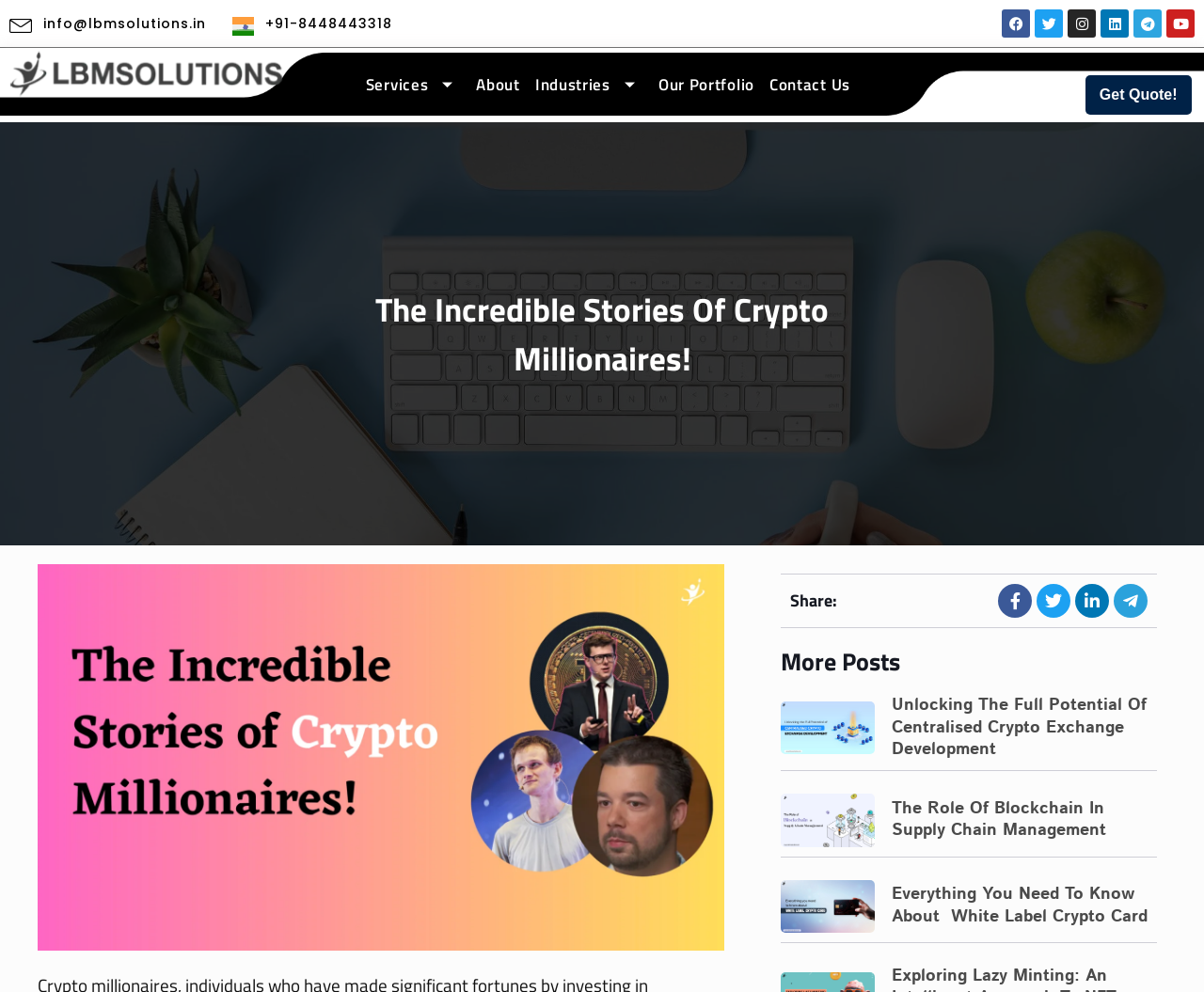What is the main topic of the articles?
Look at the screenshot and respond with a single word or phrase.

Cryptocurrency and blockchain